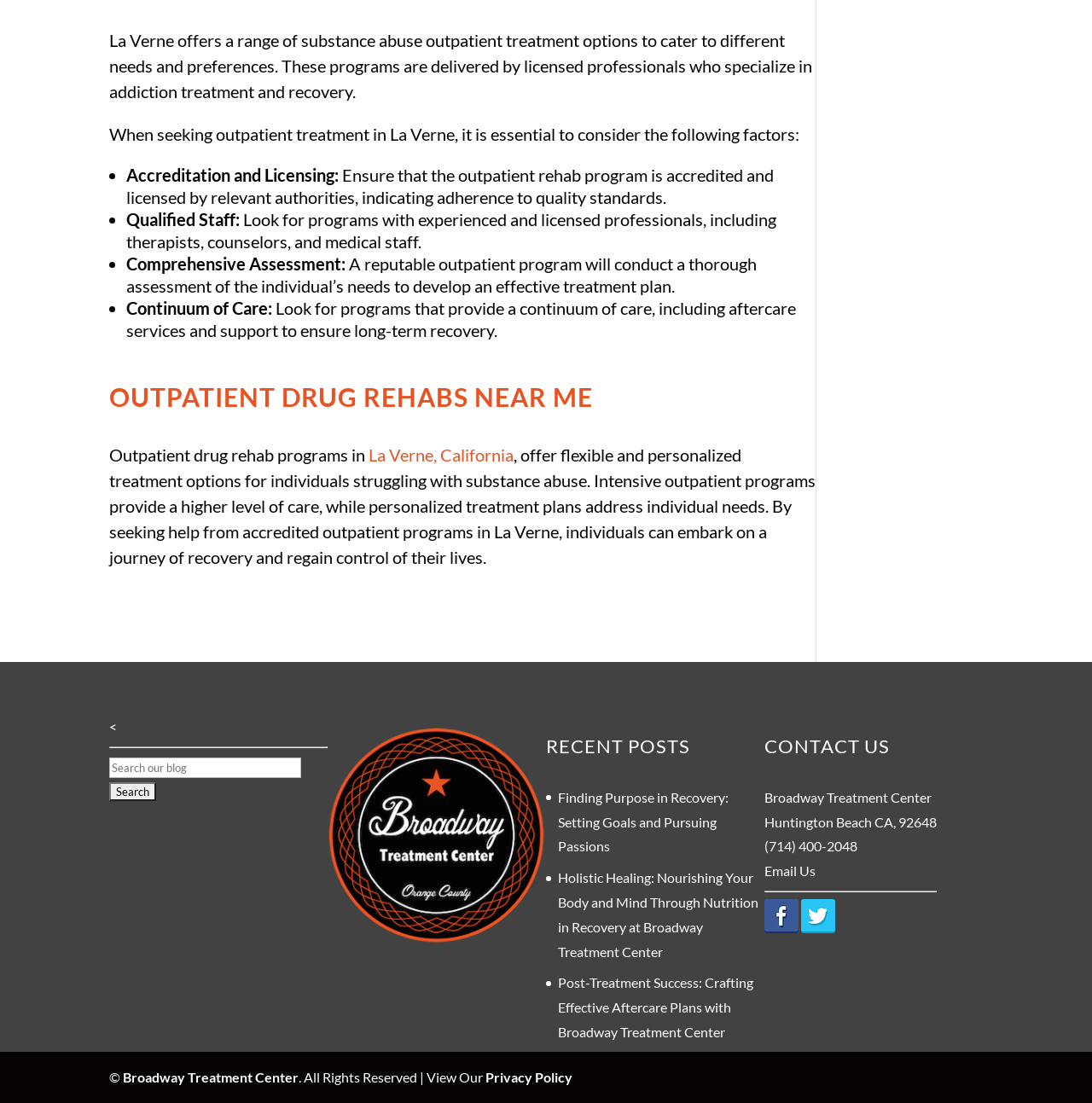Please answer the following question as detailed as possible based on the image: 
What is the address of the treatment center?

The address of the treatment center is mentioned in the 'CONTACT US' section, which is located at the bottom of the webpage, and it is 'Huntington Beach CA, 92648'.